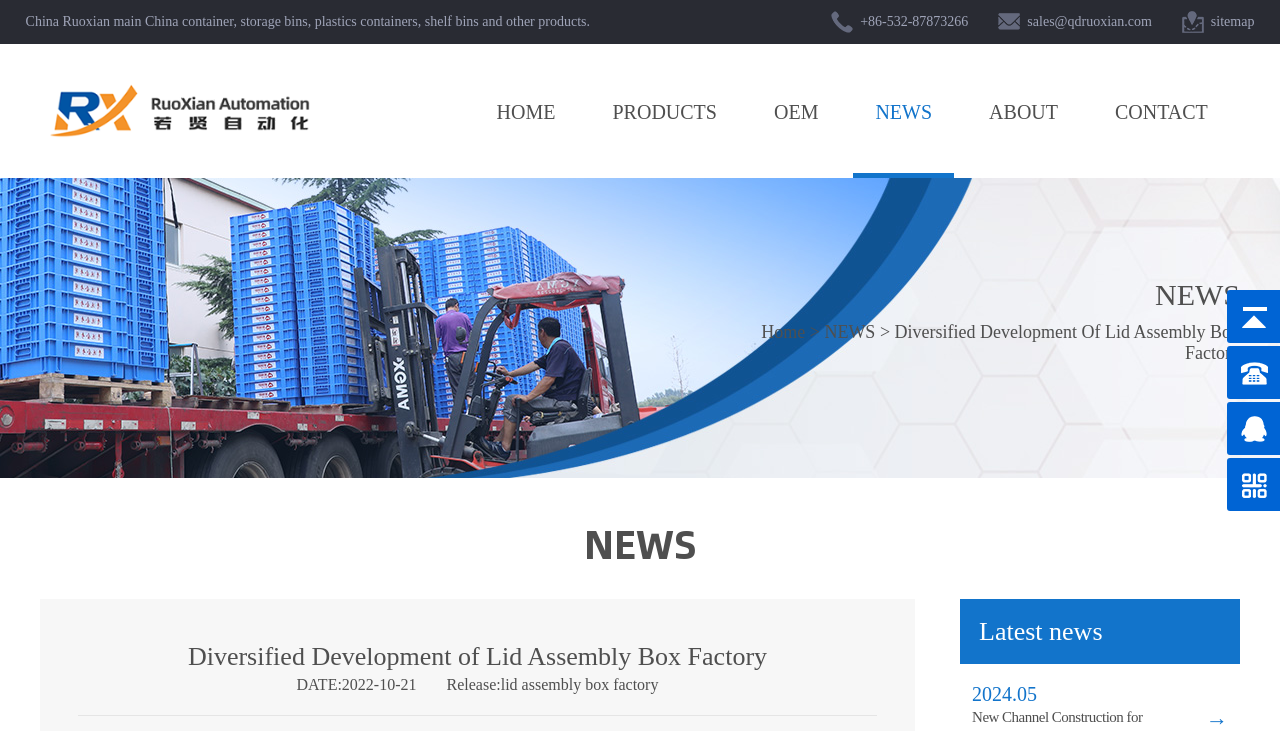Kindly respond to the following question with a single word or a brief phrase: 
What is the email address of the company's sales department?

sales@qdruoxian.com